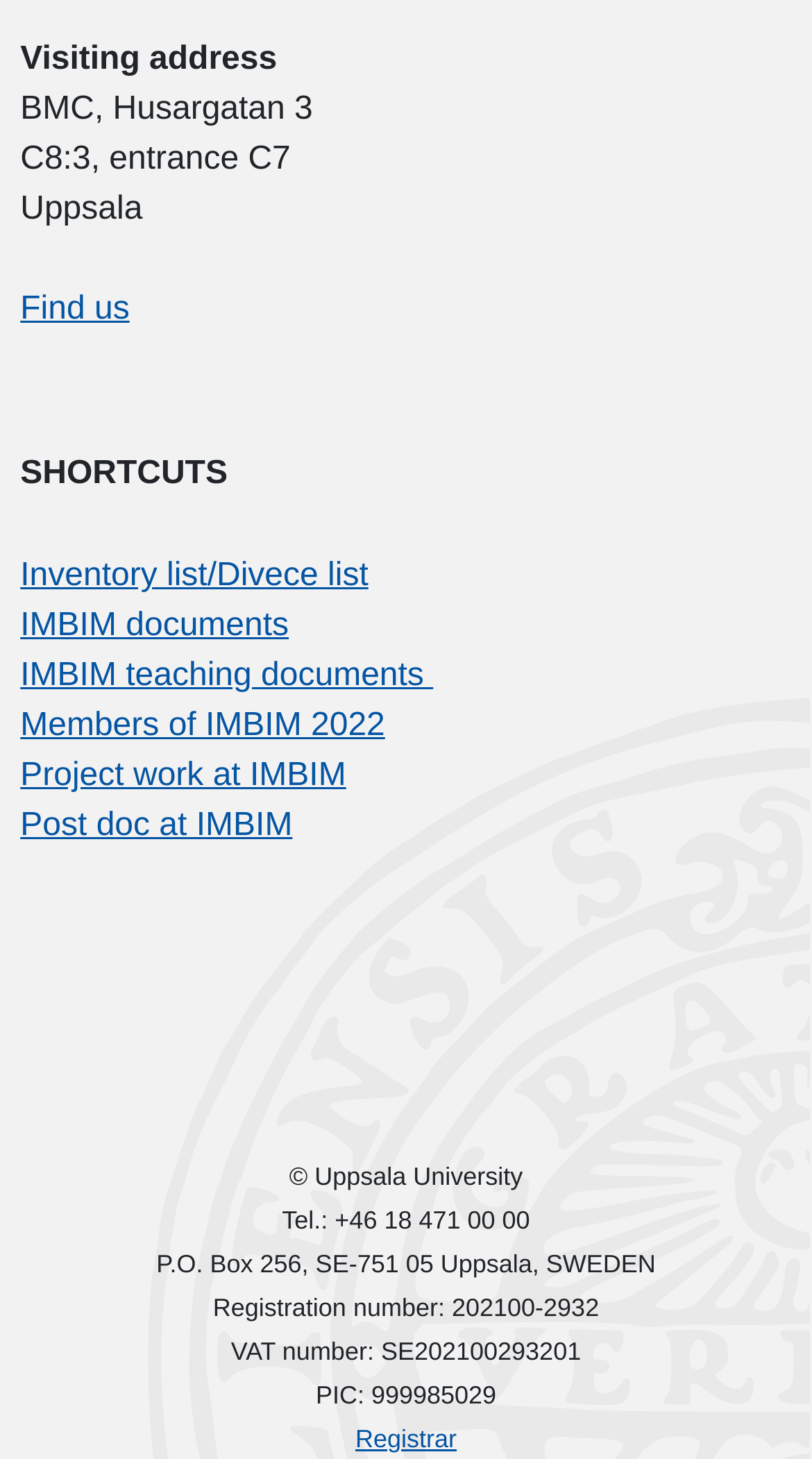Provide the bounding box coordinates of the section that needs to be clicked to accomplish the following instruction: "Contact the registrar."

[0.438, 0.976, 0.562, 0.996]